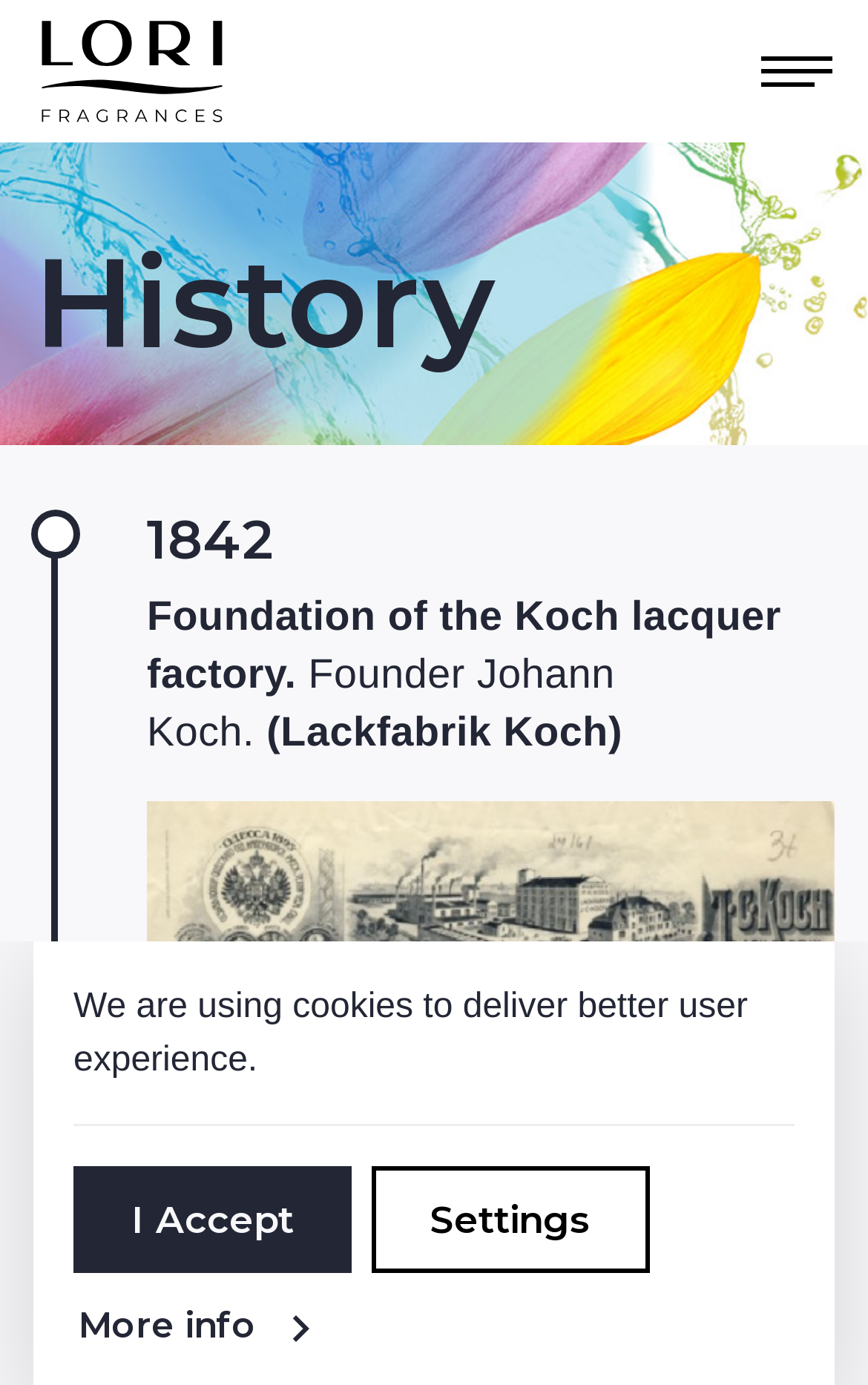Bounding box coordinates are specified in the format (top-left x, top-left y, bottom-right x, bottom-right y). All values are floating point numbers bounded between 0 and 1. Please provide the bounding box coordinate of the region this sentence describes: parent_node: Privacy policy aria-label="Toggle navigation"

[0.836, 0.0, 1.0, 0.103]